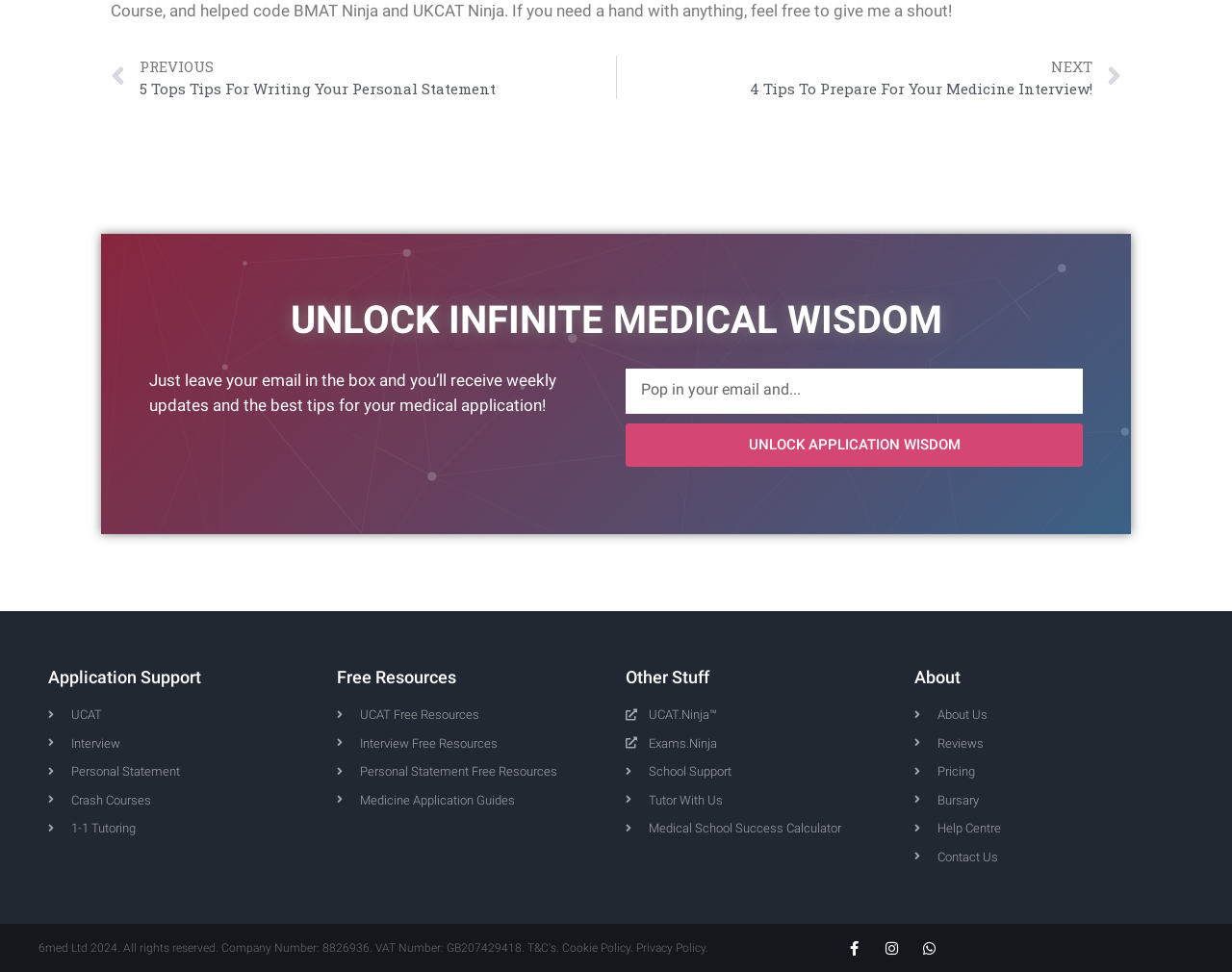What type of resources are available under 'Free Resources'?
Examine the image and provide an in-depth answer to the question.

The 'Free Resources' section is divided into three categories, each with a link to a specific type of resource. These categories are UCAT, Interview, and Personal Statement, which are all related to medical school applications.